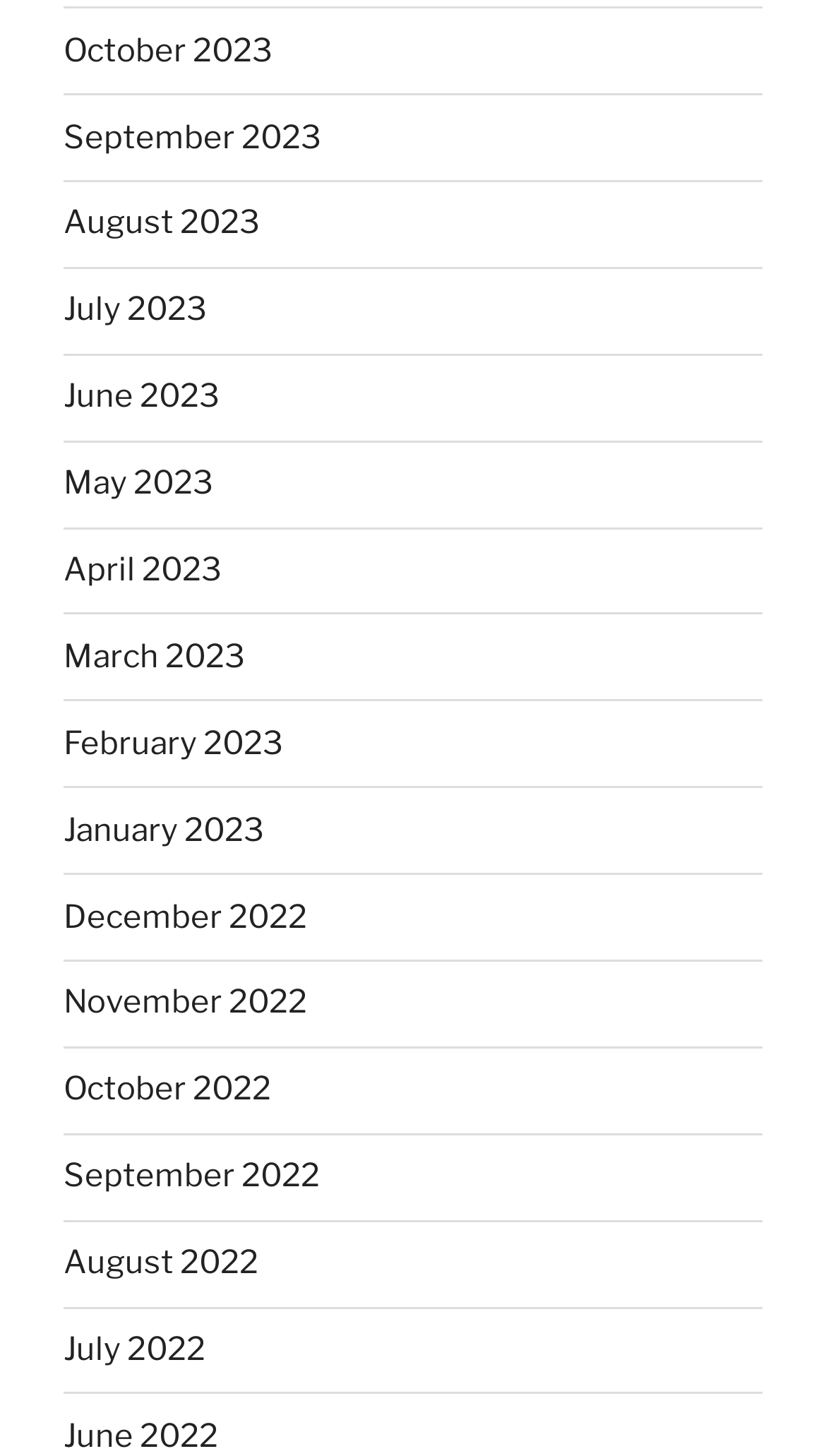Respond to the question below with a single word or phrase: What is the latest month listed?

October 2023